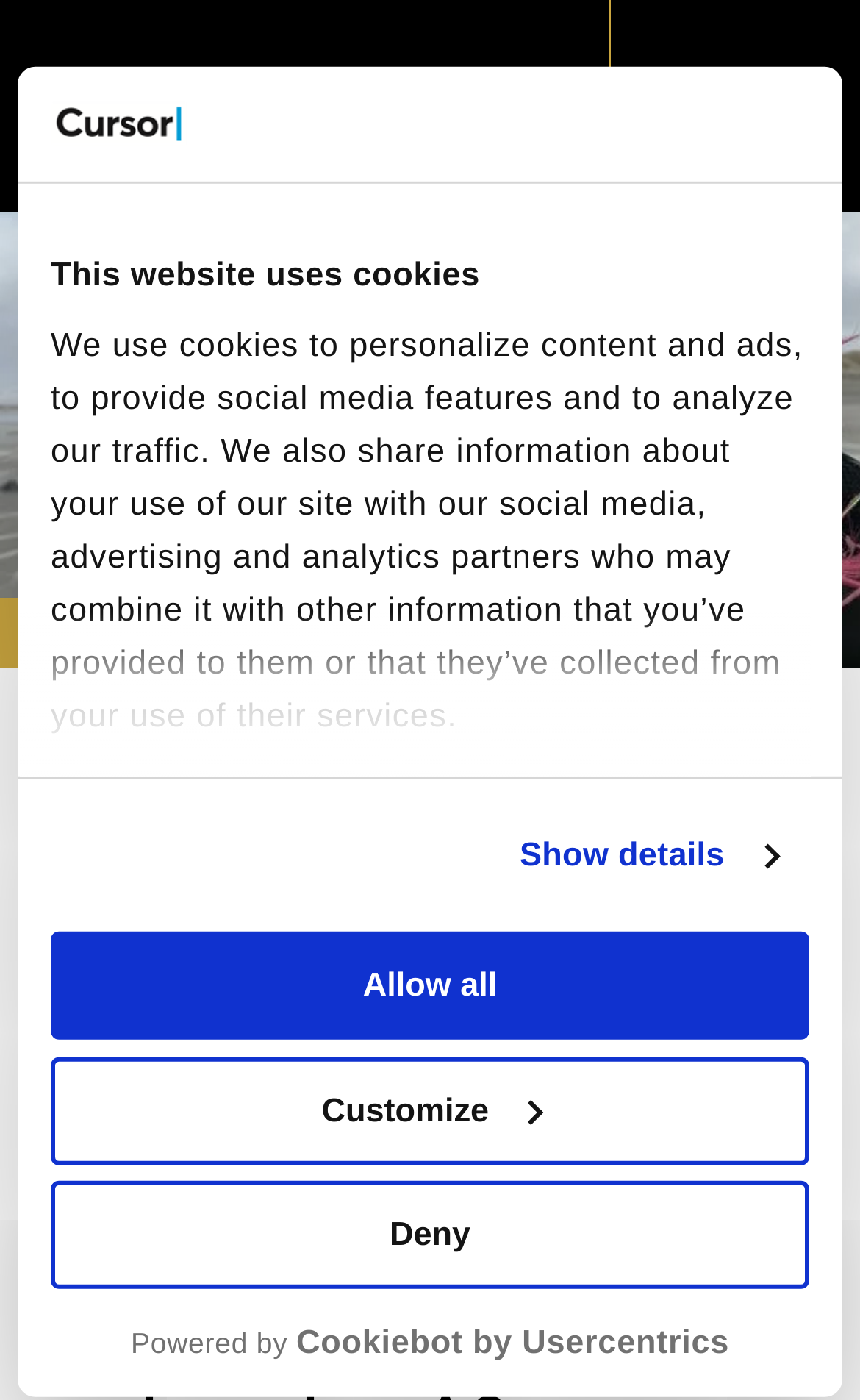Please specify the bounding box coordinates of the area that should be clicked to accomplish the following instruction: "Share this article on Facebook". The coordinates should consist of four float numbers between 0 and 1, i.e., [left, top, right, bottom].

[0.877, 0.528, 0.938, 0.578]